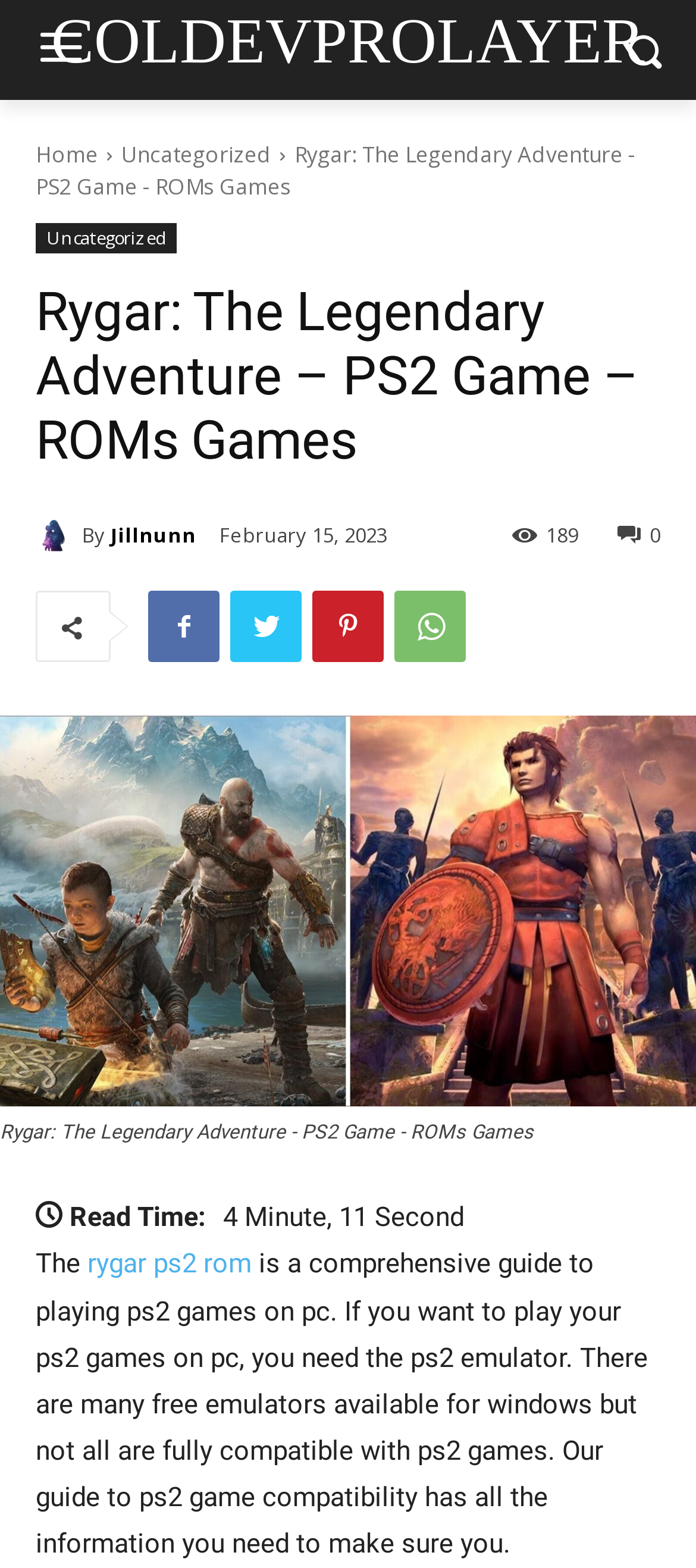Please specify the bounding box coordinates of the element that should be clicked to execute the given instruction: 'Click the Jillnunn link'. Ensure the coordinates are four float numbers between 0 and 1, expressed as [left, top, right, bottom].

[0.051, 0.33, 0.118, 0.352]